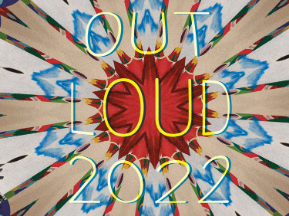Elaborate on the various elements present in the image.

This vibrant promotional image represents the OUT LOUD 2022 event, encapsulating the themes of expression and identity within the queer community. The kaleidoscopic design features striking bursts of color and intricate patterns, symbolizing the multifaceted experiences and emotions that individuals within this community navigate. Prominently displayed is the event's title, "OUT LOUD 2022," rendered in bold yellow lettering that contrasts dynamically against the colorful background. This captivating visual invites viewers to engage with the art and narratives curated for the exhibition, encouraging reflection on the diverse tapestry of gender, love, struggle, and joy. The event is scheduled for April 22, 2022, from 7:30 PM to 10:00 PM MST at UMOCA, providing an opportunity for attendees to explore and celebrate these vital themes through artistic expression.